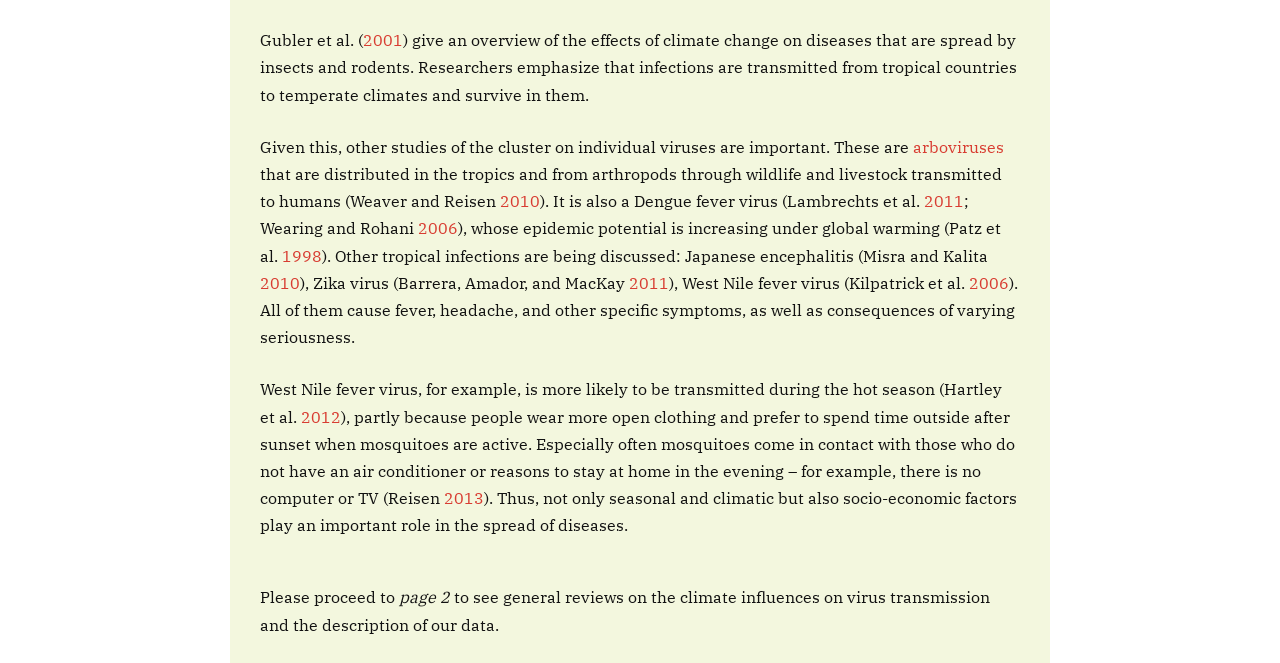Determine the bounding box coordinates of the area to click in order to meet this instruction: "Read about the Small Business Development Expo".

None